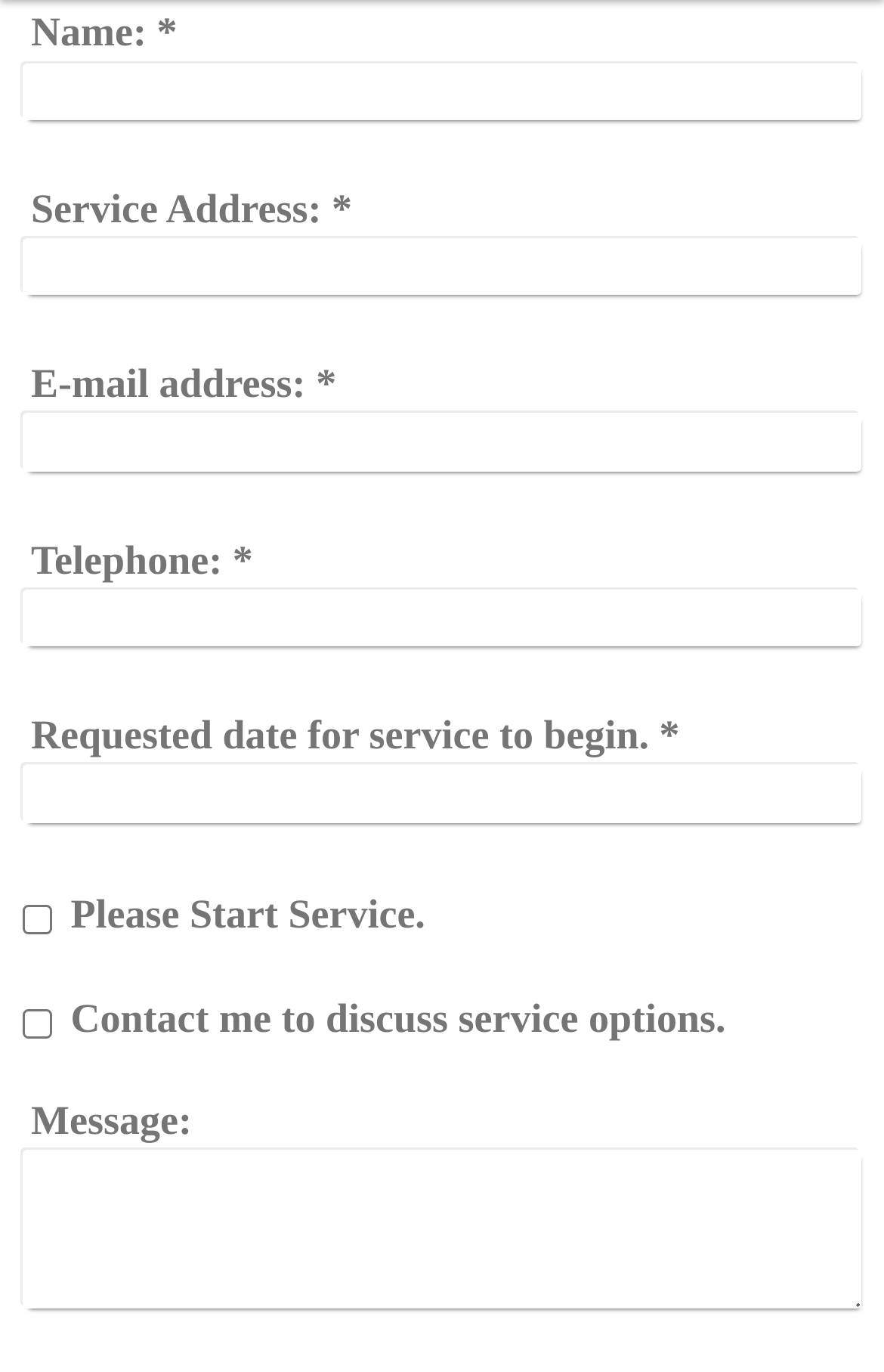Given the content of the image, can you provide a detailed answer to the question?
Is the 'Telephone:' field required?

The 'Telephone:' field is not required because it does not have a required asterisk symbol, unlike some other fields on the form.